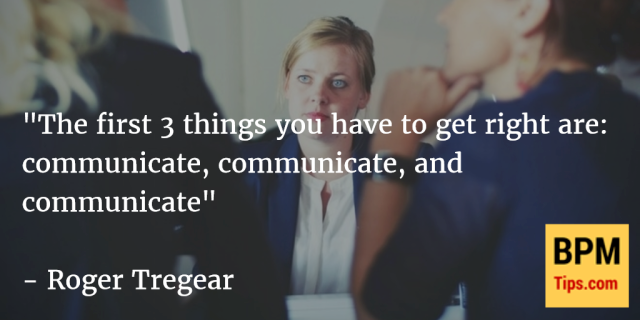What is the main topic of the conversation in the image?
Answer the question with a single word or phrase derived from the image.

Business process management